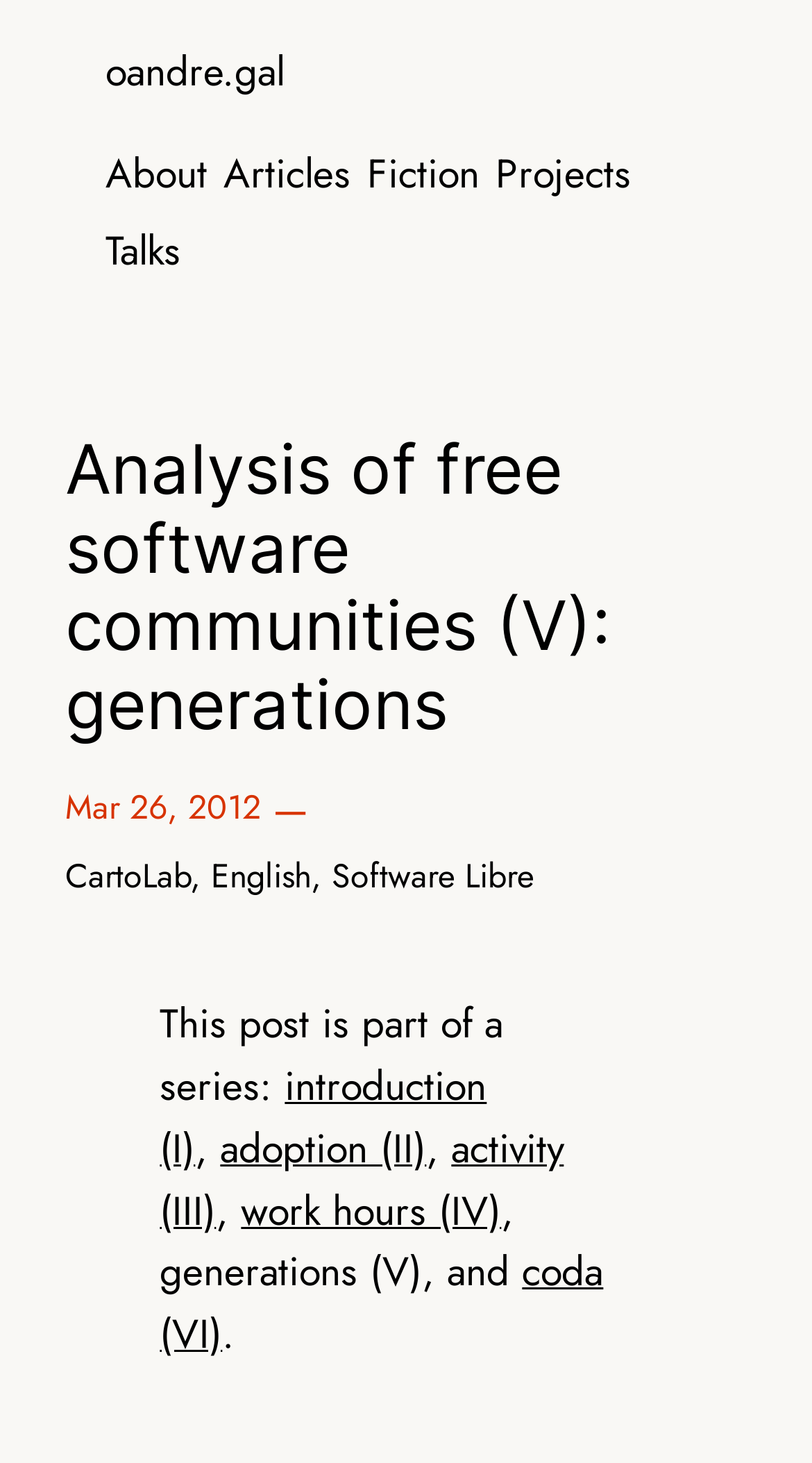Identify the bounding box for the UI element specified in this description: "alt="logo erasmus mc"". The coordinates must be four float numbers between 0 and 1, formatted as [left, top, right, bottom].

None